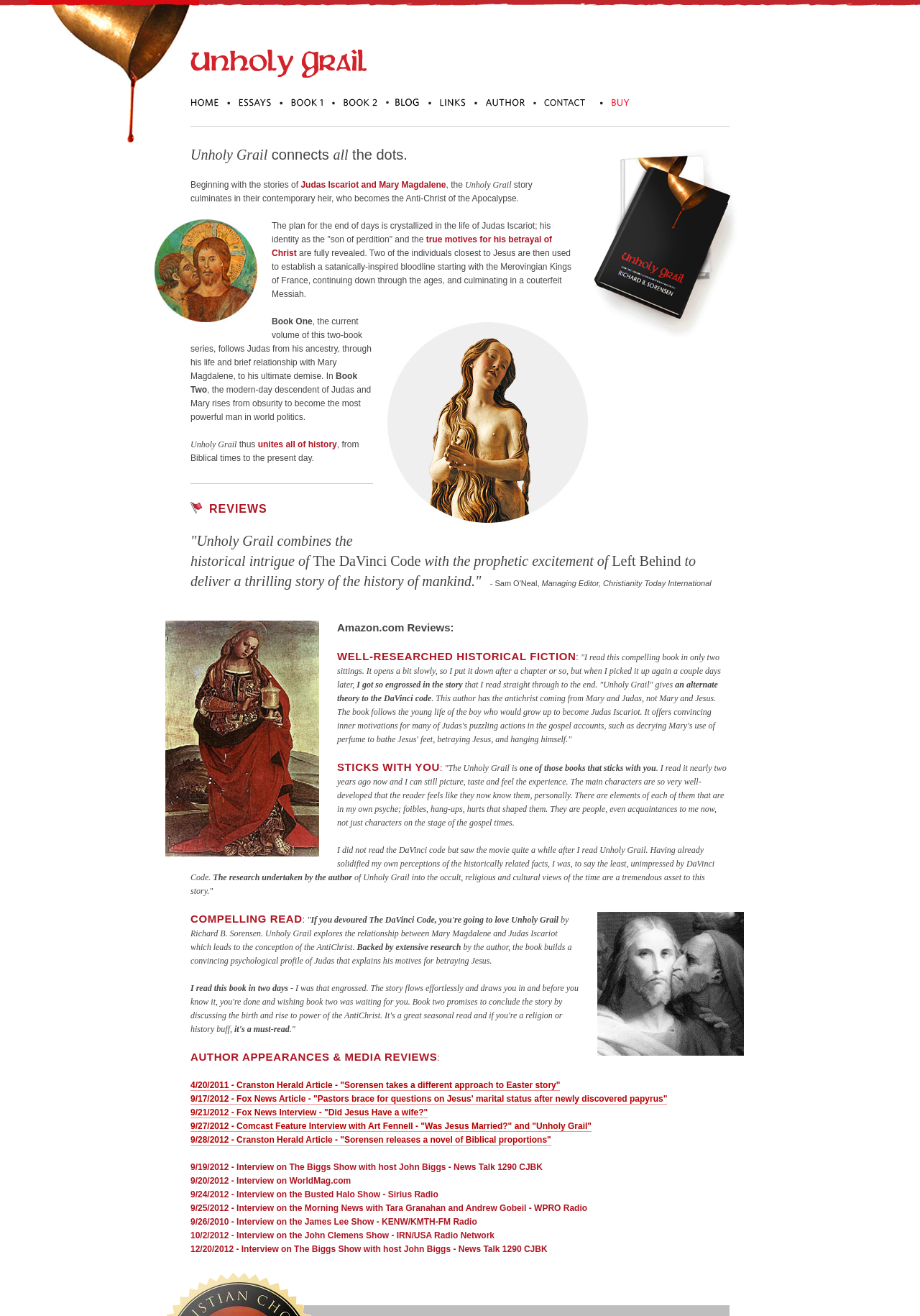Determine the bounding box coordinates of the clickable region to follow the instruction: "Click the 'Home' link".

[0.207, 0.067, 0.25, 0.092]